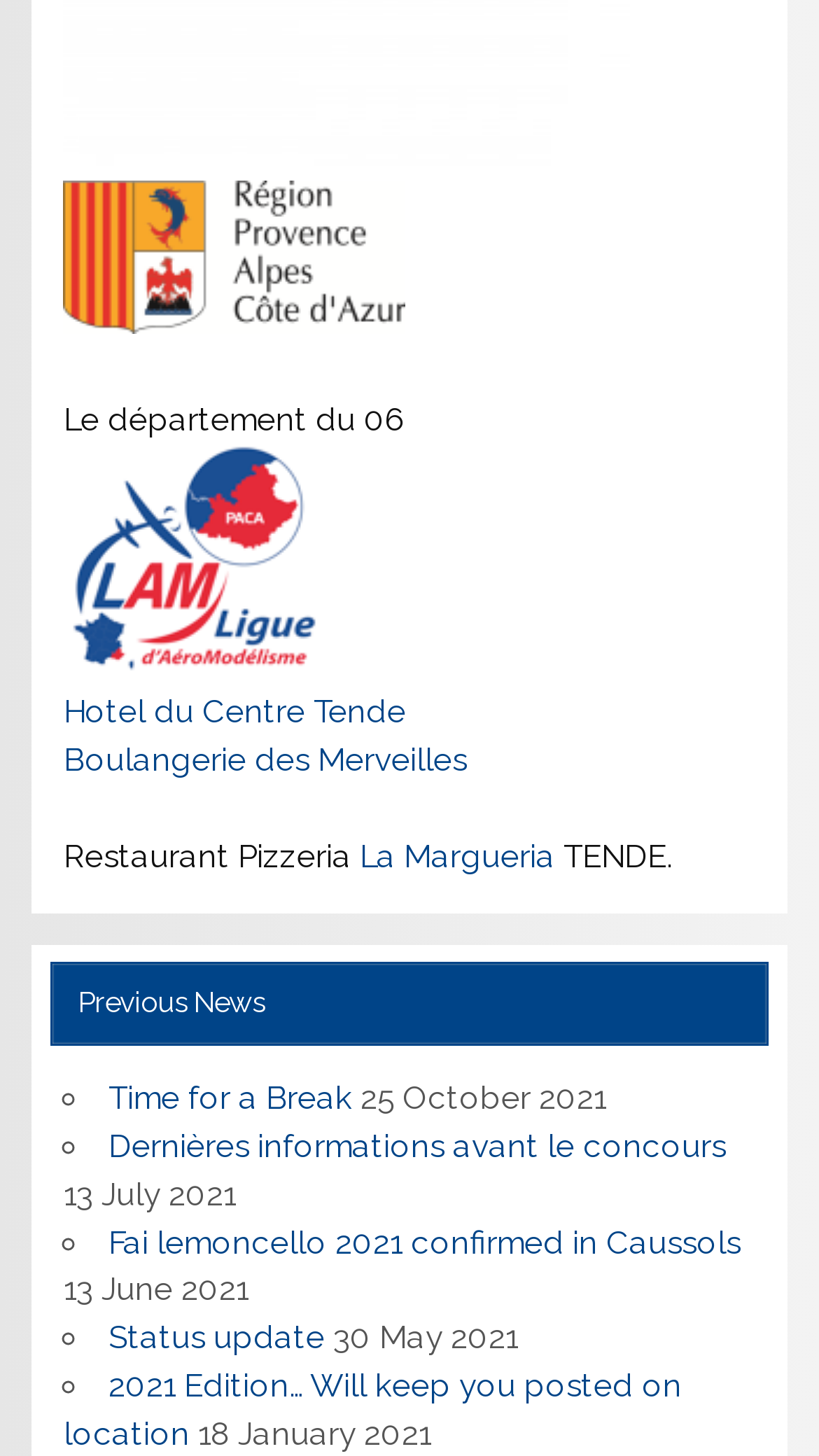How many news items are listed?
Please give a detailed and elaborate explanation in response to the question.

There are 5 ListMarker elements, each corresponding to a news item, indicating that there are 5 news items listed.